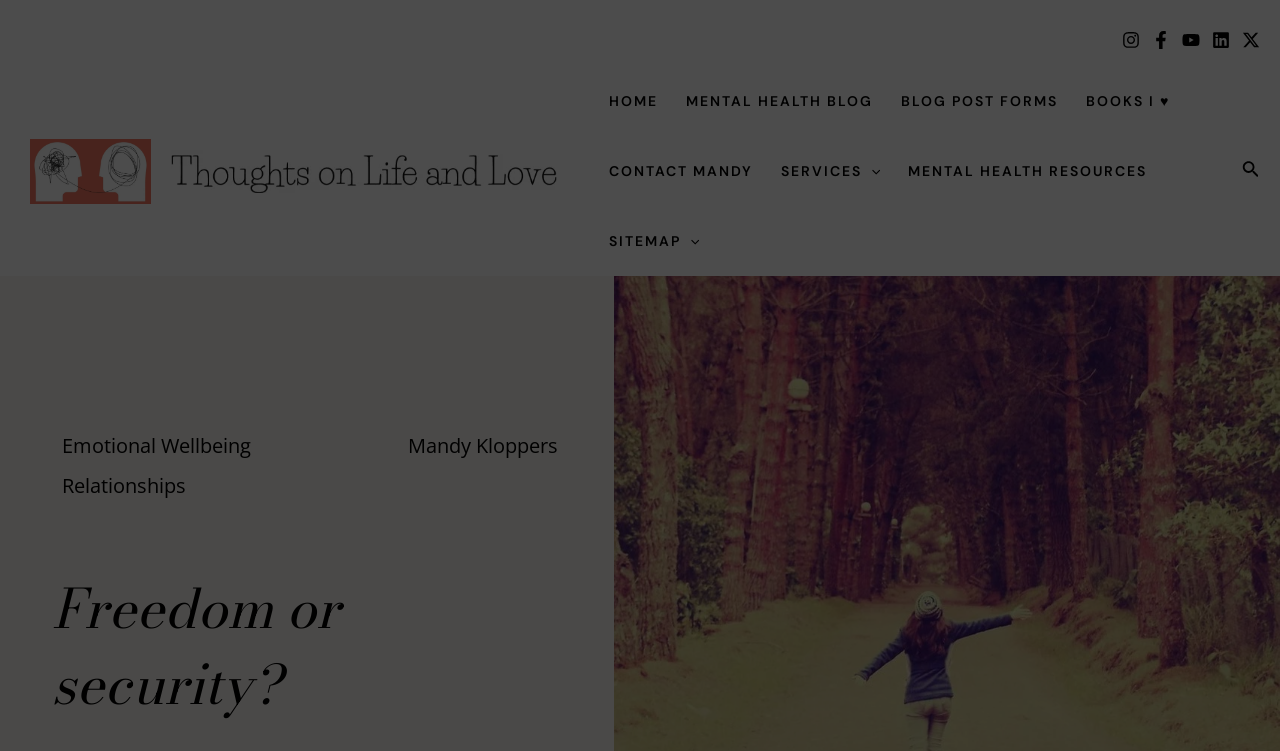Please specify the bounding box coordinates of the element that should be clicked to execute the given instruction: 'Go to English version'. Ensure the coordinates are four float numbers between 0 and 1, expressed as [left, top, right, bottom].

None